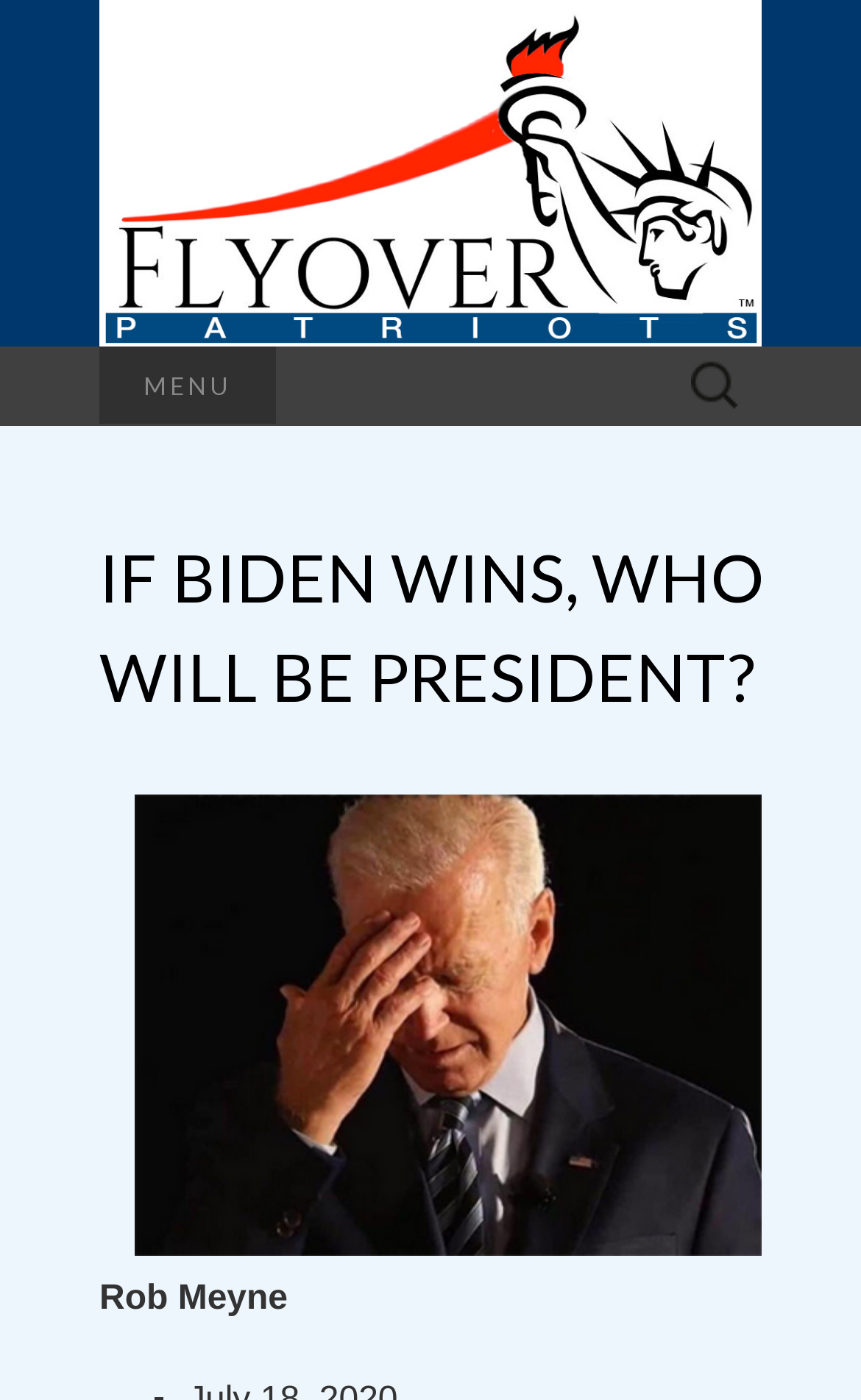Answer the following query with a single word or phrase:
What is the topic of the article?

The presidential election